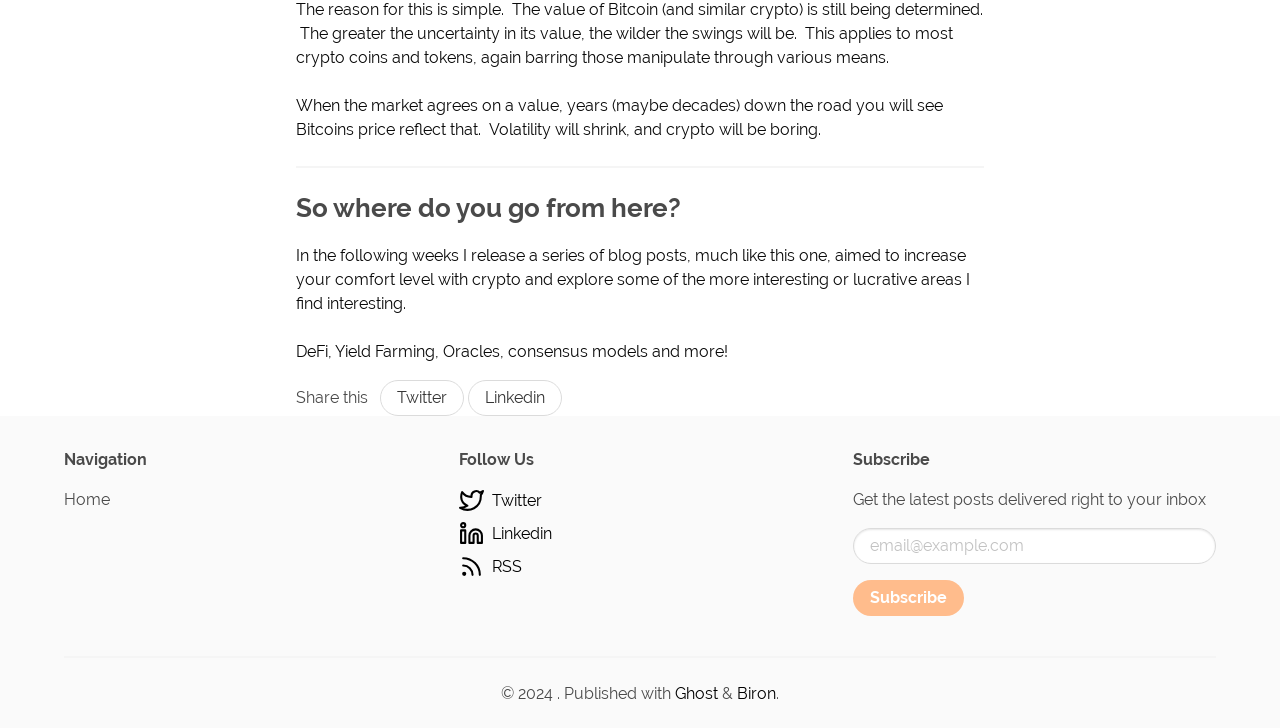Predict the bounding box of the UI element based on the description: "Oktober 2020". The coordinates should be four float numbers between 0 and 1, formatted as [left, top, right, bottom].

None